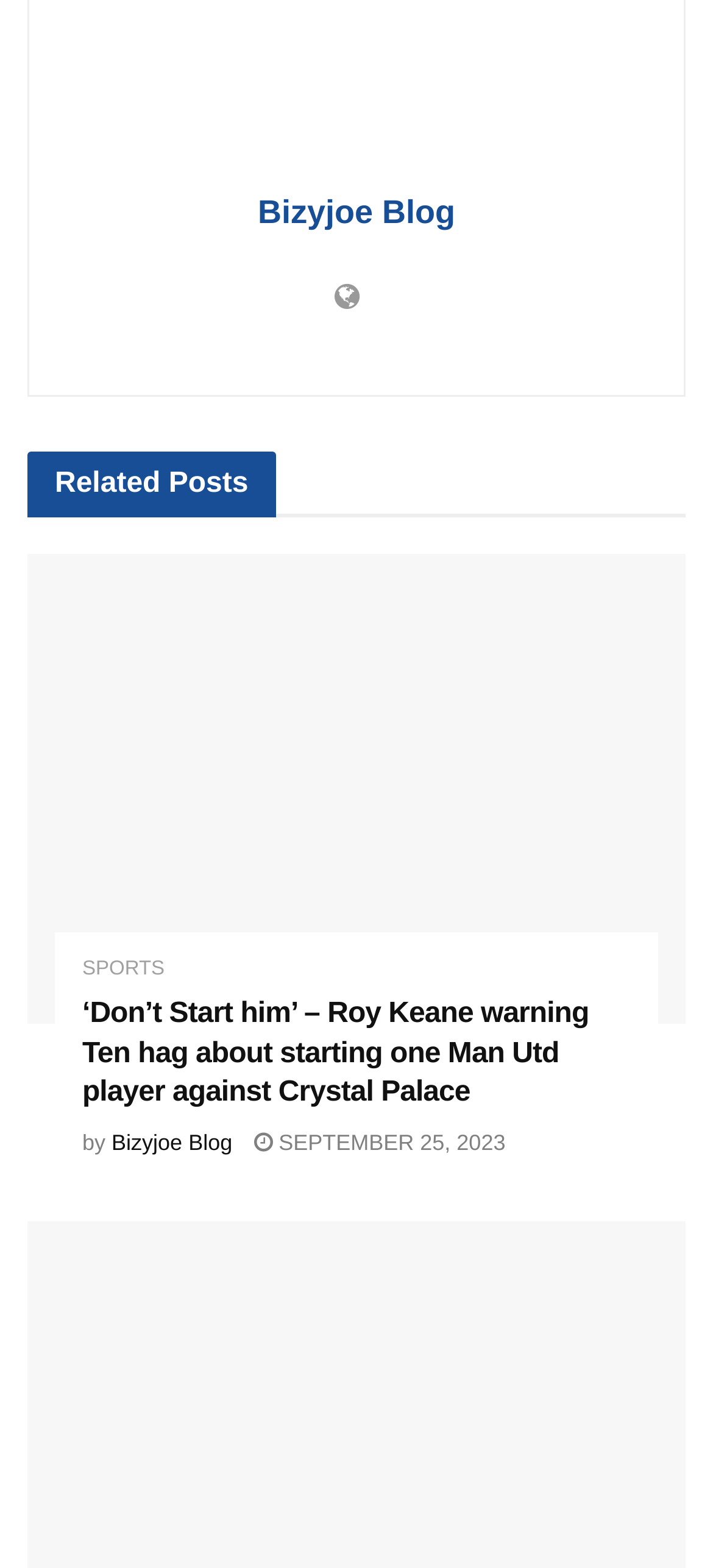Identify the bounding box coordinates of the section that should be clicked to achieve the task described: "Visit related posts".

[0.038, 0.288, 0.387, 0.327]